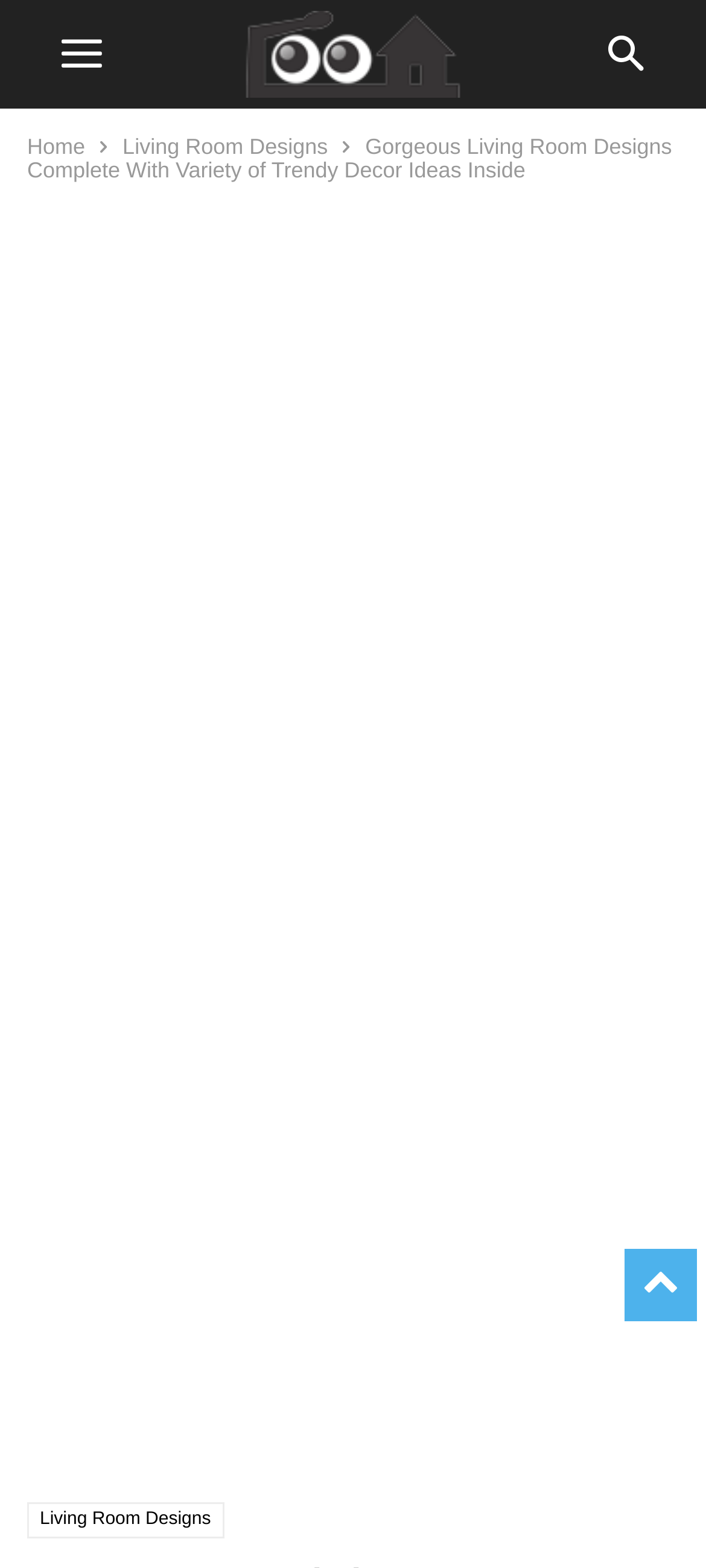Detail the various sections and features of the webpage.

The webpage is about living room designs, specifically showcasing various trendy decor ideas. At the top, there are two links, "Home" and "Living Room Designs", positioned side by side. Below them, a large header text reads "Gorgeous Living Room Designs Complete With Variety of Trendy Decor Ideas Inside". 

Taking up a significant portion of the page, there are two large advertisements, one above the other, spanning the entire width of the page. The first advertisement is situated in the upper middle section, while the second one is located near the bottom of the page. 

Another link, "Living Room Designs", is placed at the bottom left corner of the page.